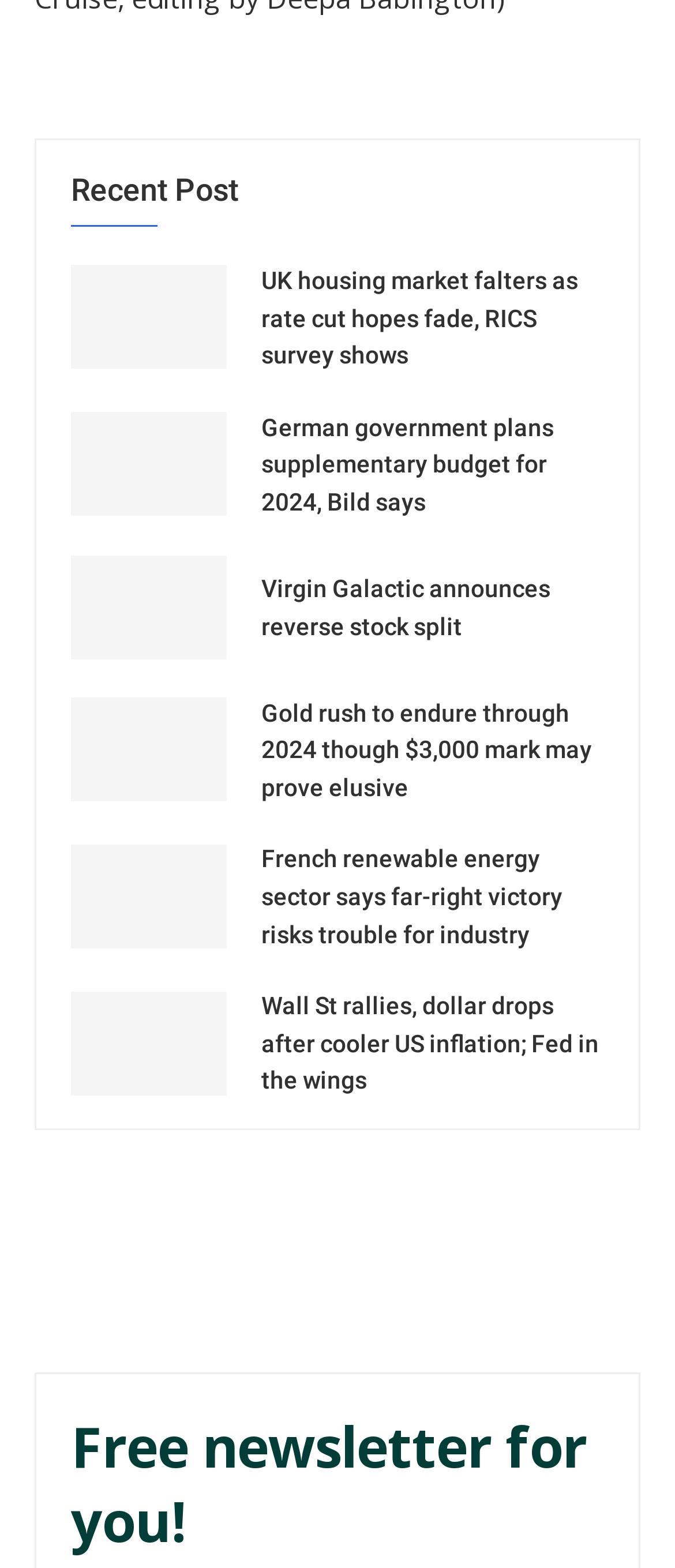Please find the bounding box coordinates of the section that needs to be clicked to achieve this instruction: "Explore French renewable energy sector".

[0.105, 0.538, 0.336, 0.605]